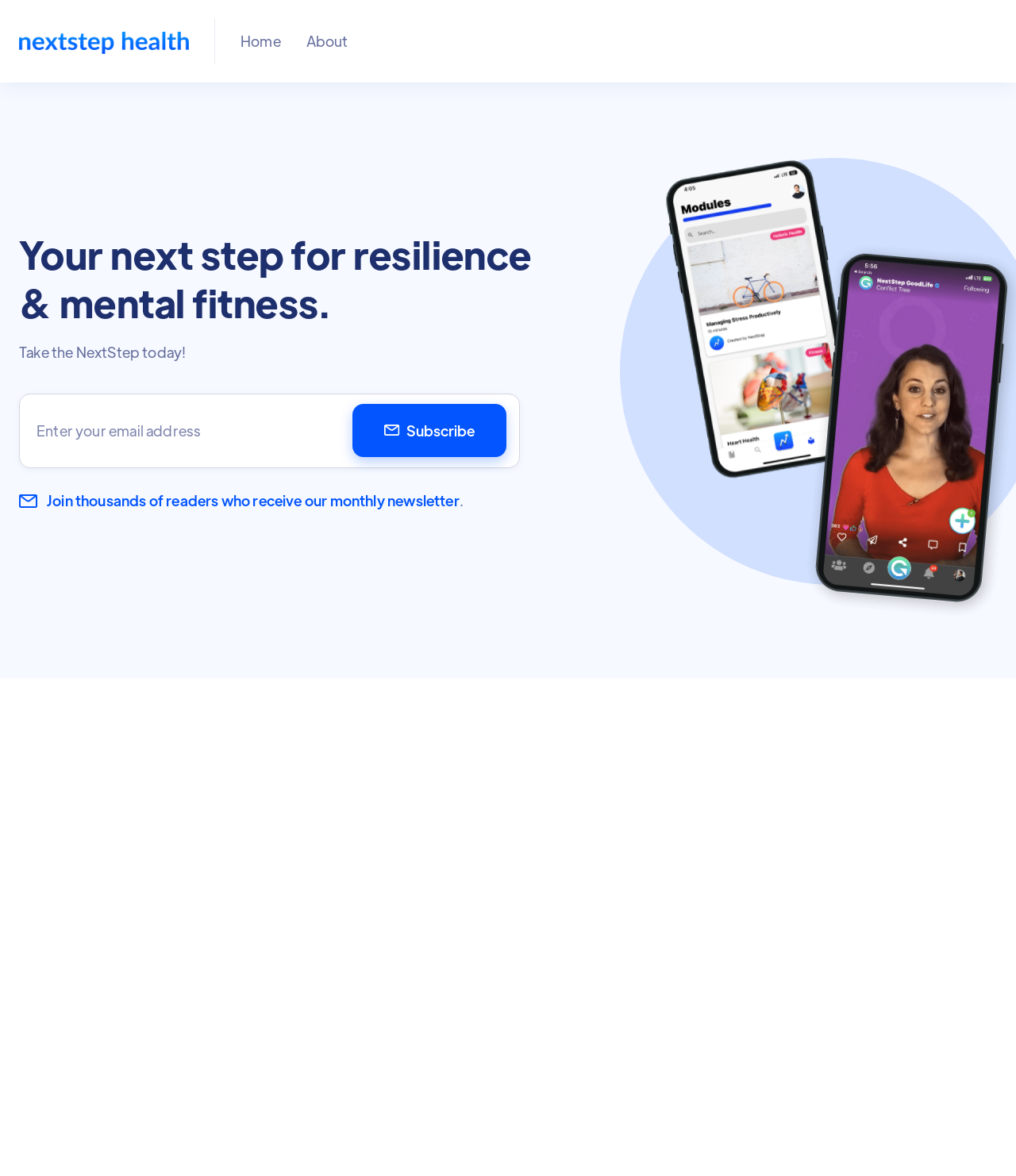Articulate a detailed summary of the webpage's content and design.

The webpage is about NextStep Health, a platform focused on health, resilience, and wellbeing. At the top left, there are two links, "home" and "Home", which are likely duplicates. Next to them, there are two more links, "About" and another "Home", which may be part of a navigation menu. 

Below the navigation links, a prominent heading reads, "Your next step for resilience & mental fitness." This is followed by a brief text, "Take the NextStep today!", which is likely a call-to-action. 

To the right of the call-to-action, there is a newsletter form where users can enter their email address to subscribe. The form has a required textbox, a button labeled "Subscribe", and an icon represented by the Unicode character "\ue806". 

Below the newsletter form, there is an image of an email icon, accompanied by a text that reads, "Join thousands of readers who receive our monthly newsletter." A period follows this text. 

At the bottom of the page, there is a section about the founder of NextStep Health, Sam Warach, with a brief description of his role. Above this section, there is a heading that reads, "About NextStep Health".